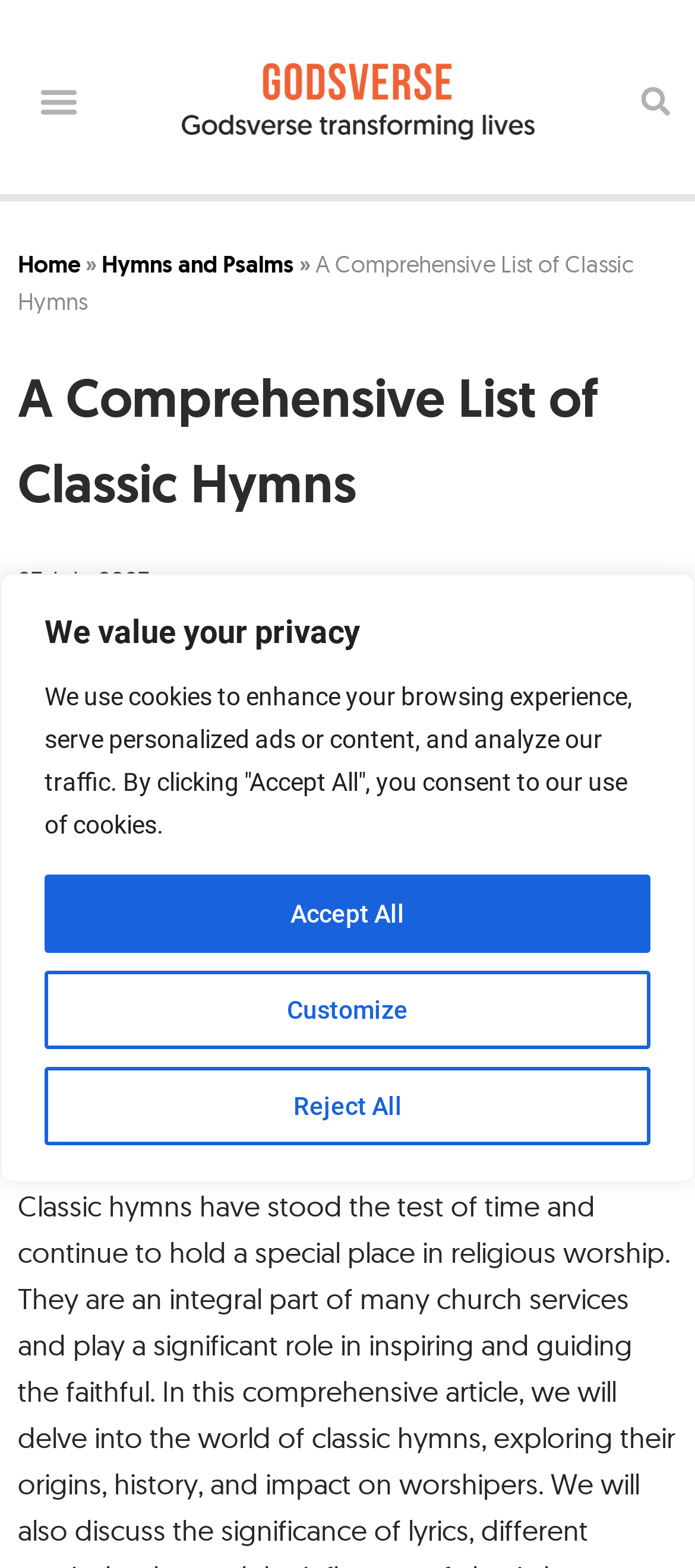Is the menu toggle button expanded?
Use the information from the screenshot to give a comprehensive response to the question.

I checked the property of the menu toggle button, which says 'expanded: False'. Therefore, the menu toggle button is not expanded.